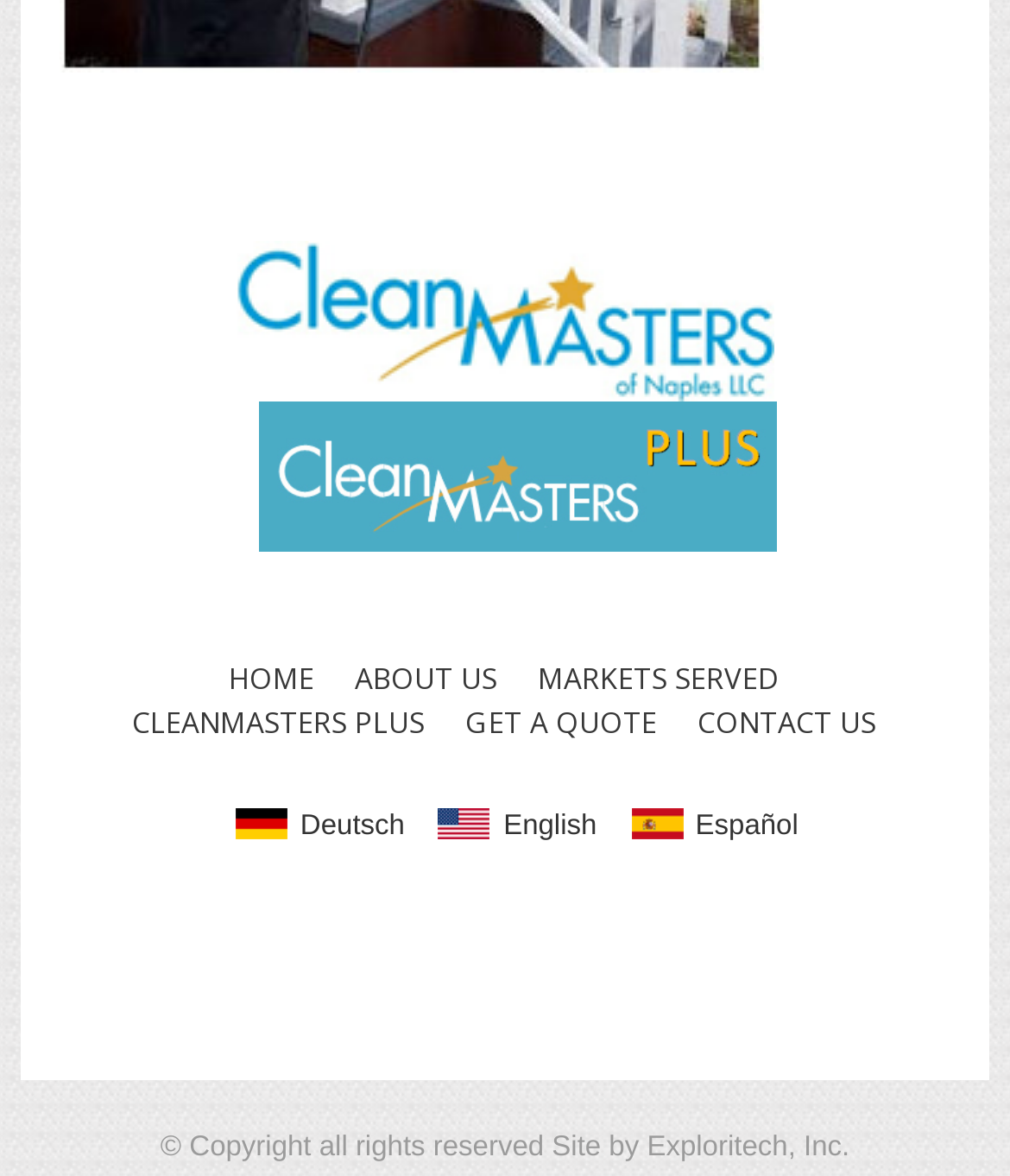Please locate the bounding box coordinates of the region I need to click to follow this instruction: "contact us".

[0.69, 0.597, 0.867, 0.631]